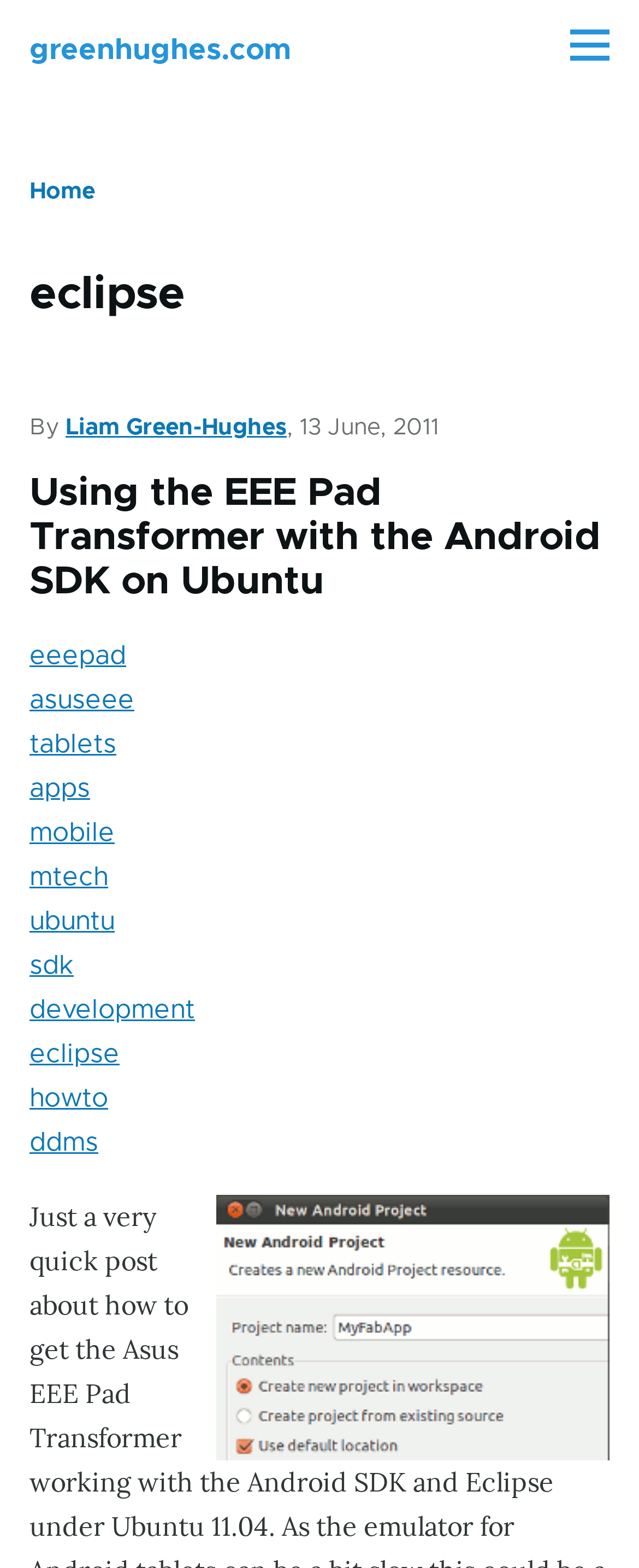What is the last link in the list of tags?
Give a single word or phrase as your answer by examining the image.

howto